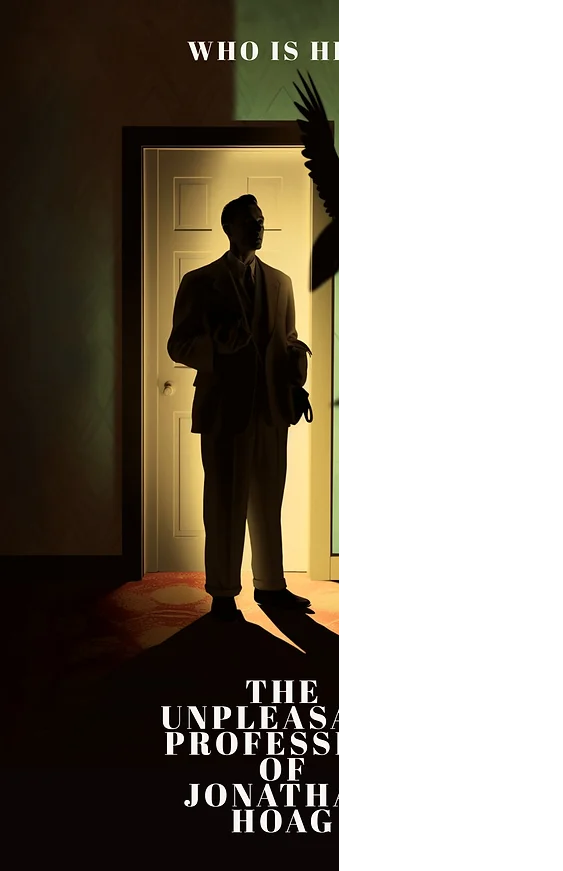Describe the image with as much detail as possible.

The image captures a dramatic silhouette of a well-dressed man standing in a doorway, bathed in warm light that contrasts sharply with the darker surroundings. He appears to be pondering something significant, giving off an air of mystery and intrigue. Above him, the text reads "WHO IS HE?" suggesting a narrative filled with questioning and suspense. The lower part of the image prominently features the title "THE UNPLEASANT PROFESSION OF JONATHAN HOGG," which adds depth by hinting at a story or character with a complex background. The overall composition, with its rich colors and thoughtful placement of text, evokes curiosity and sets the stage for a captivating tale.